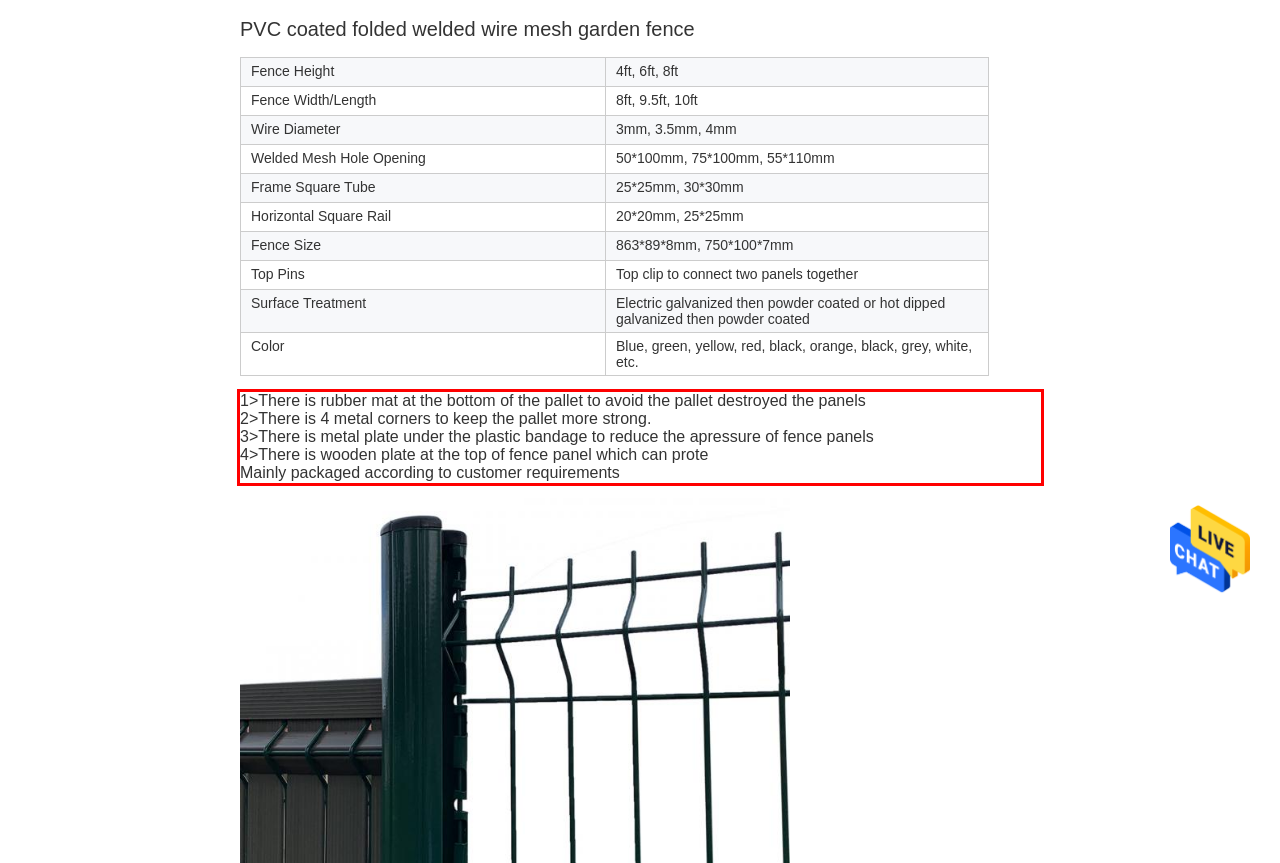Identify the red bounding box in the webpage screenshot and perform OCR to generate the text content enclosed.

1>There is rubber mat at the bottom of the pallet to avoid the pallet destroyed the panels 2>There is 4 metal corners to keep the pallet more strong. 3>There is metal plate under the plastic bandage to reduce the apressure of fence panels 4>There is wooden plate at the top of fence panel which can prote Mainly packaged according to customer requirements